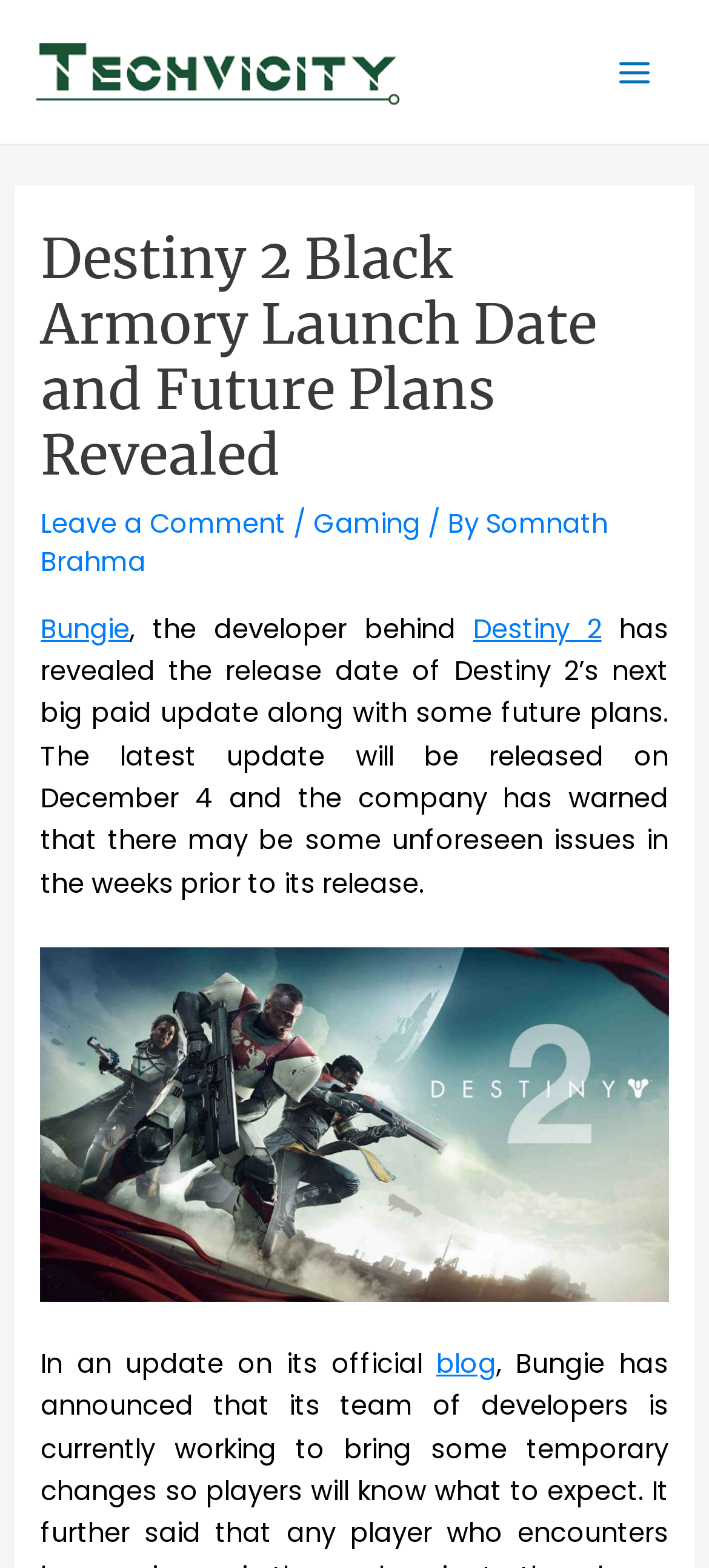Provide the bounding box coordinates of the section that needs to be clicked to accomplish the following instruction: "Read the article about Destiny 2 Black Armory."

[0.058, 0.144, 0.942, 0.31]